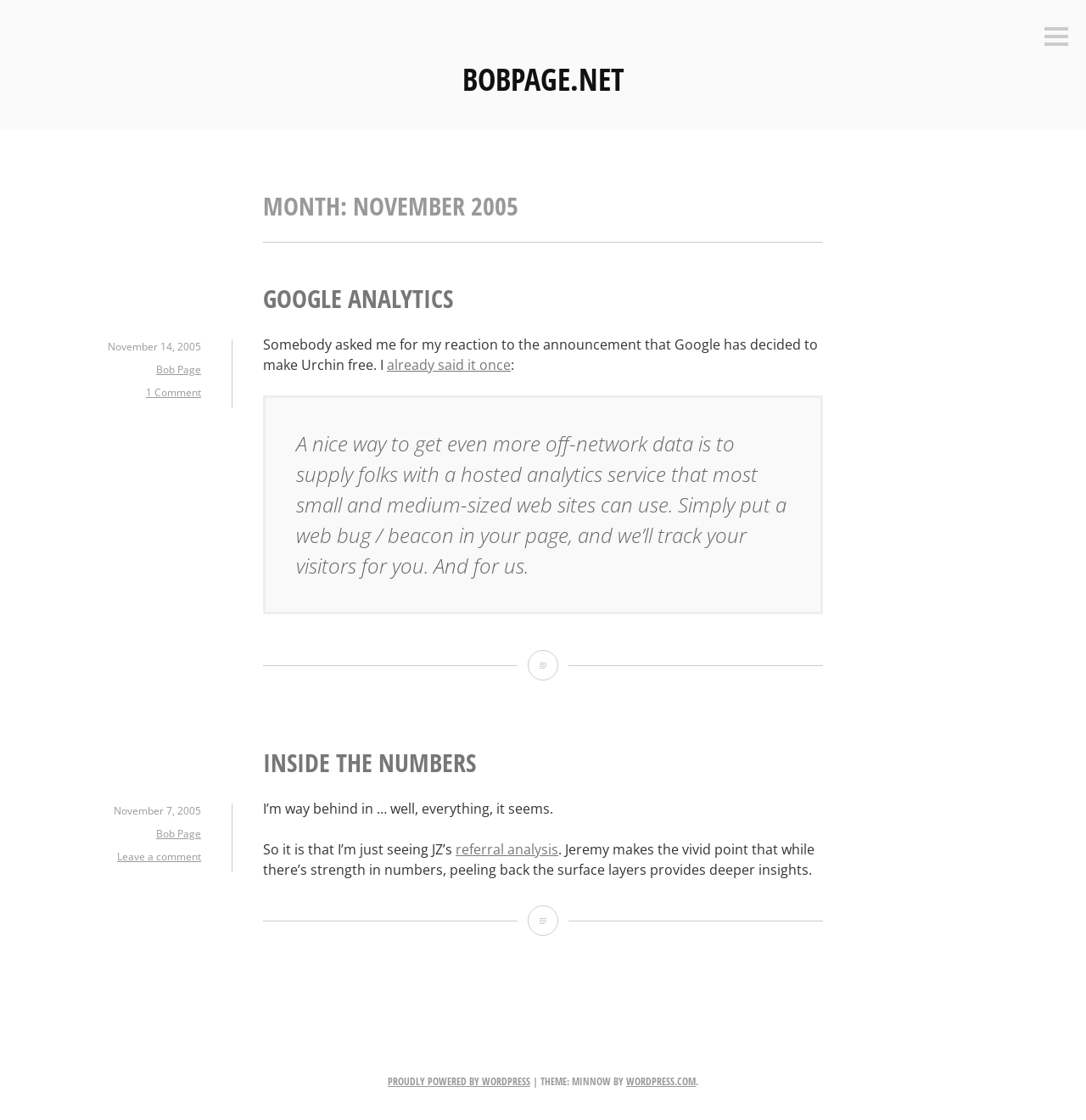Who is the author of the articles?
Answer the question with a detailed and thorough explanation.

I found the author's name by looking at the links in the articles, which say 'Bob Page'. This suggests that Bob Page is the author of the articles on this webpage.